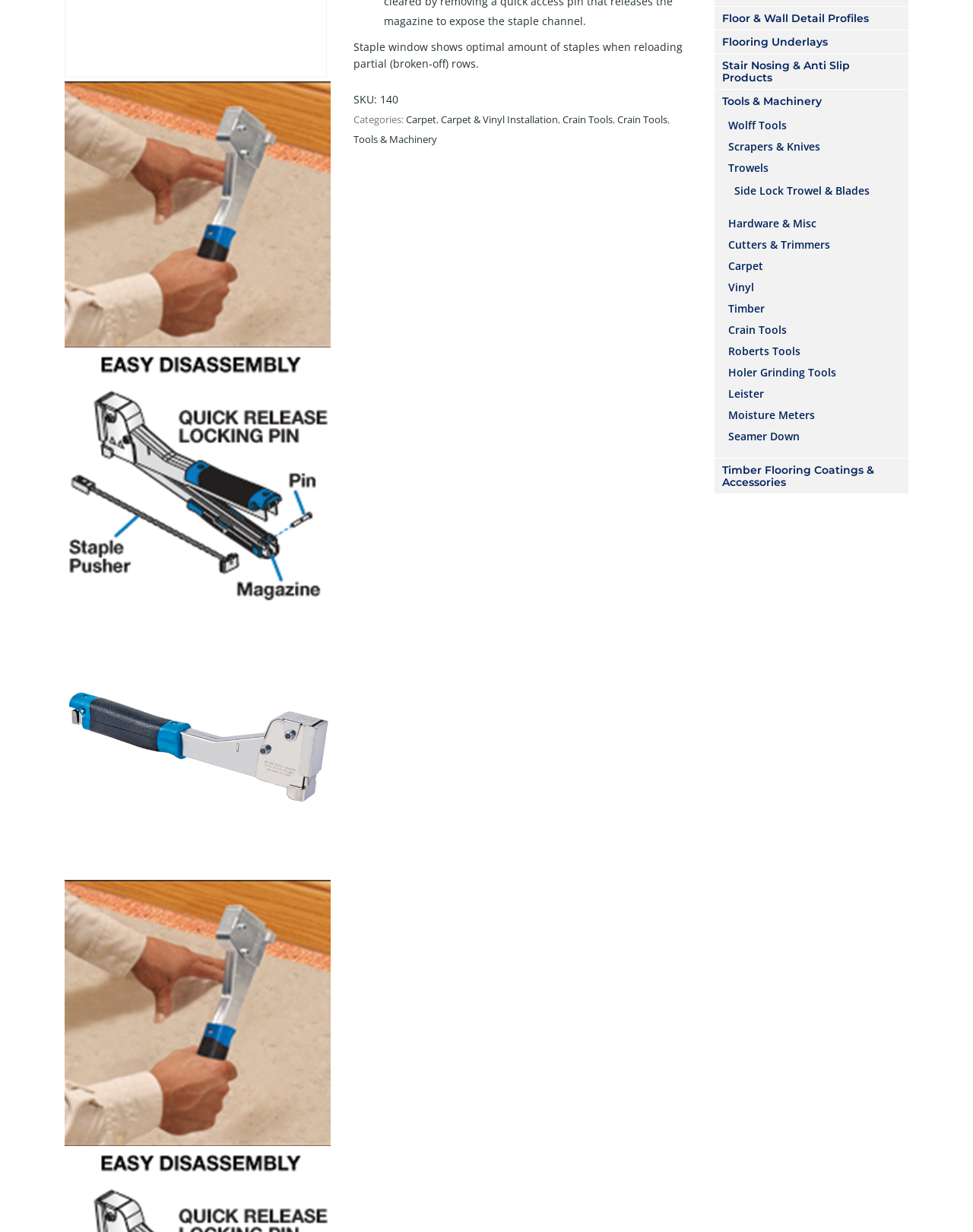Determine the bounding box coordinates for the UI element matching this description: "Carpet & Vinyl Installation".

[0.453, 0.091, 0.573, 0.102]